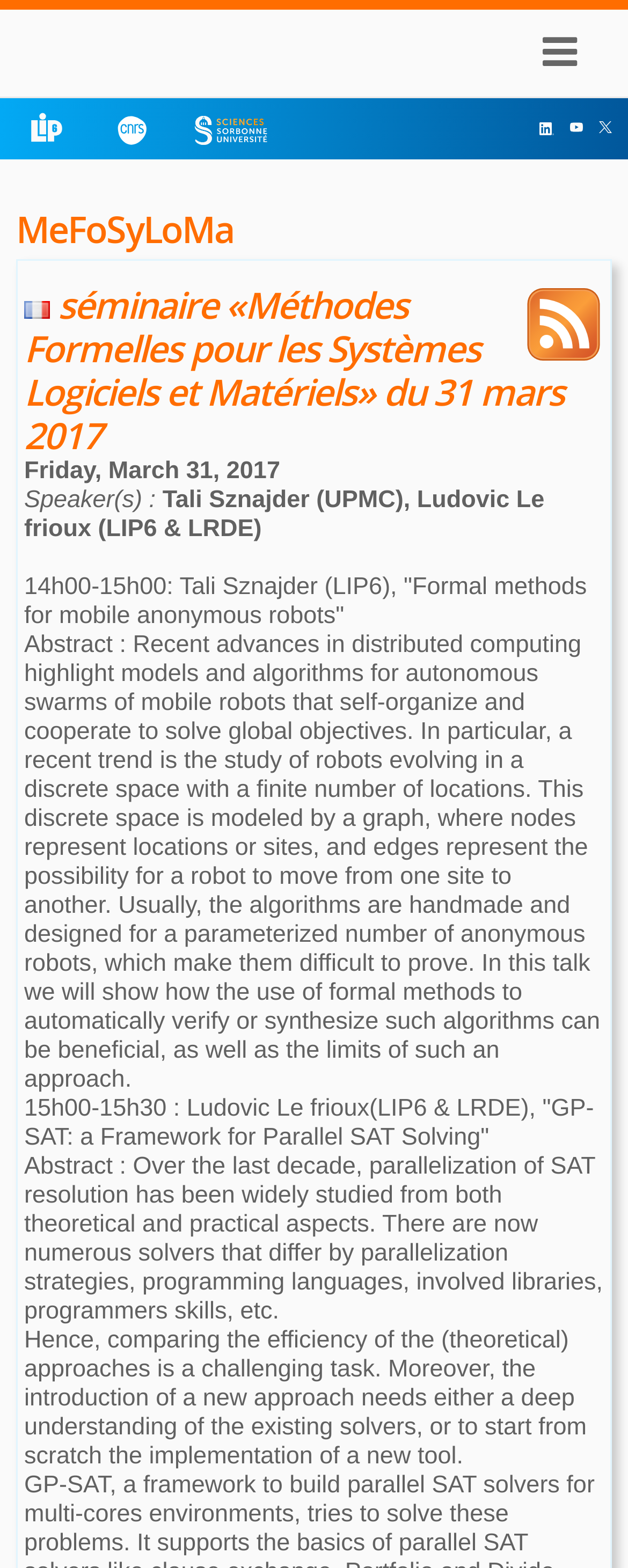Who are the speakers of the seminar?
Using the image, respond with a single word or phrase.

Tali Sznajder and Ludovic Le frioux